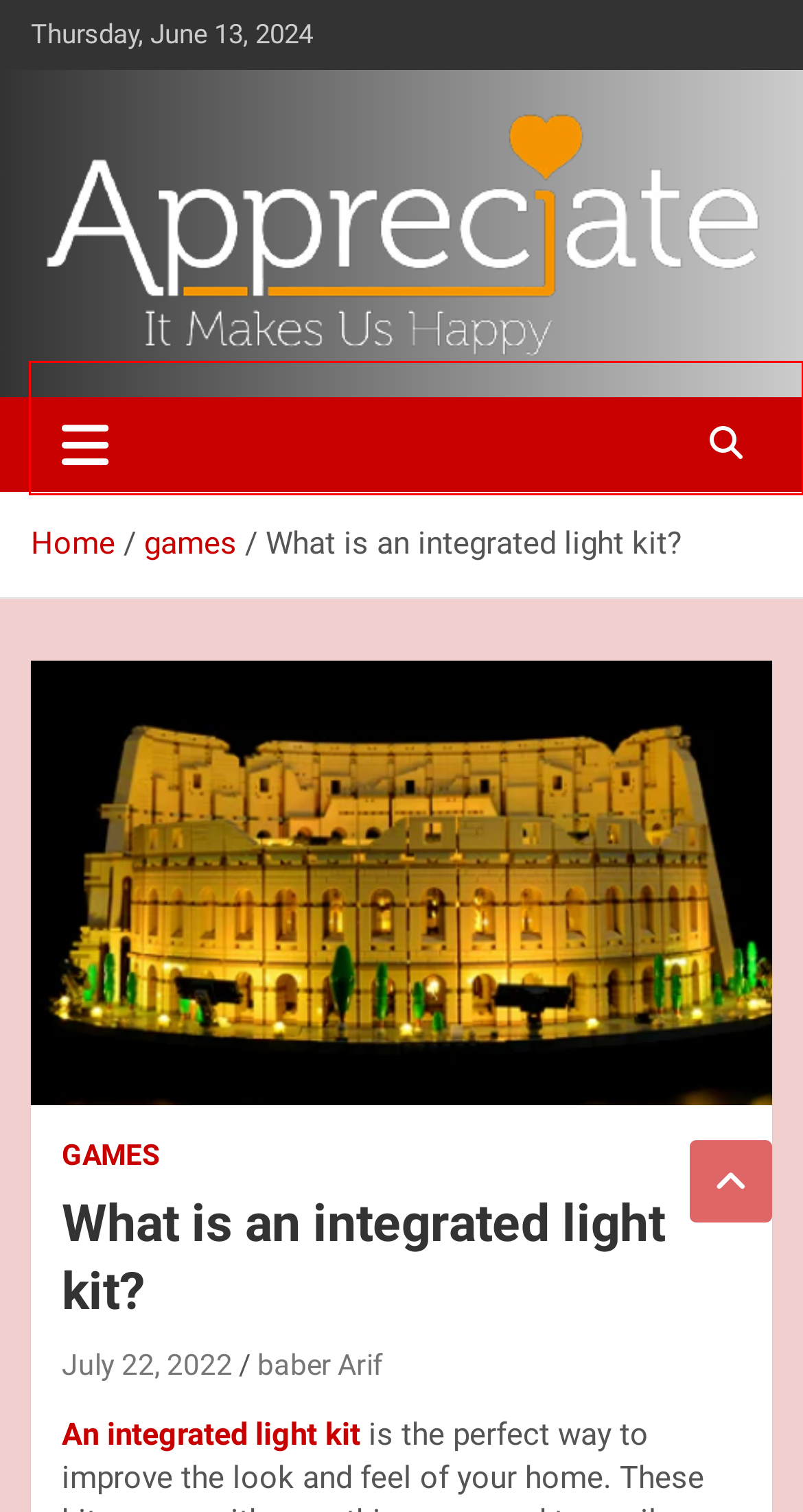Your task is to recognize and extract the text content from the UI element enclosed in the red bounding box on the webpage screenshot.

Make & Appreciate is the best website for informational articles, such as Technology, Fashion, Health, Sports and Law & Attorney.